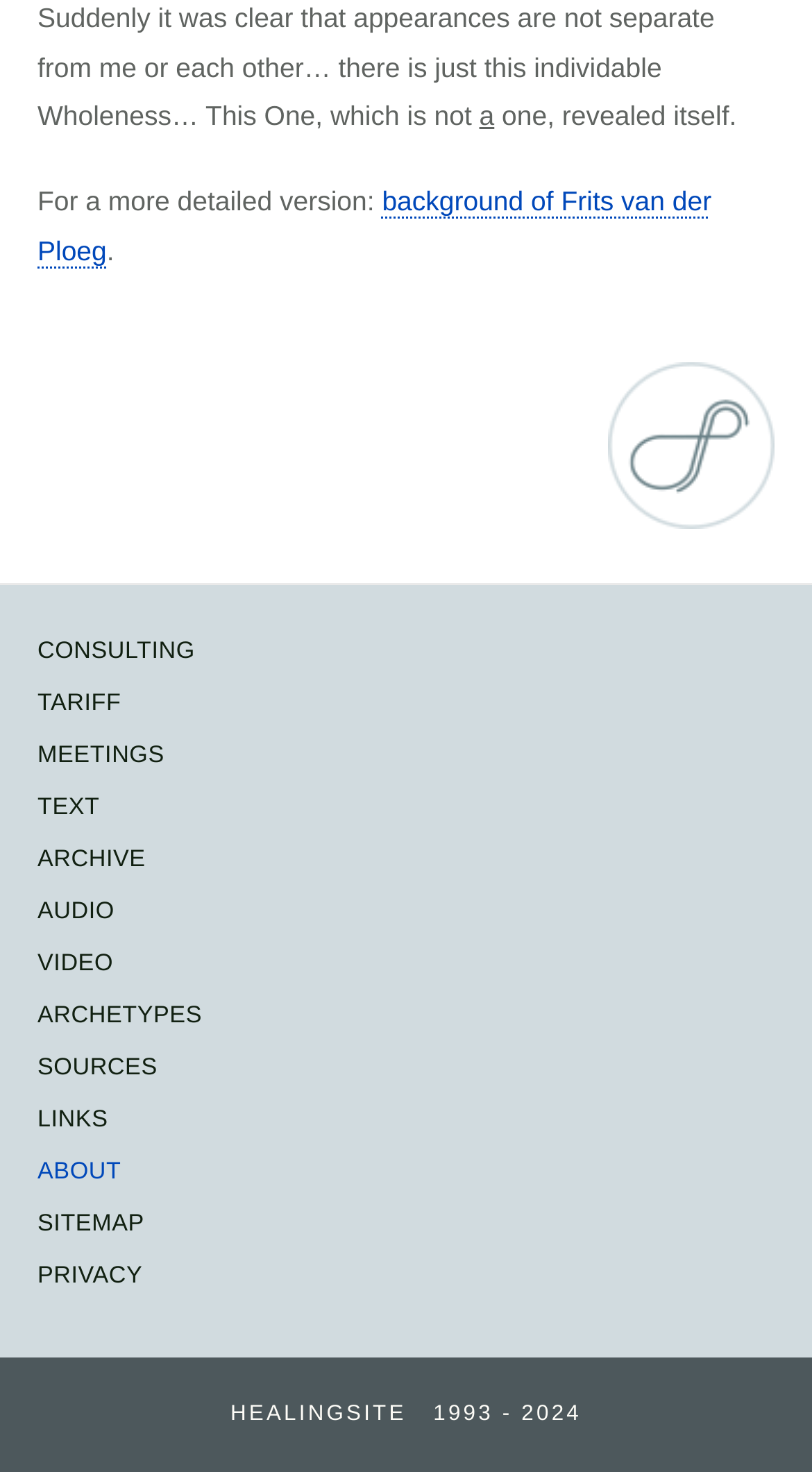Please find the bounding box coordinates of the element that needs to be clicked to perform the following instruction: "check the SITEMAP". The bounding box coordinates should be four float numbers between 0 and 1, represented as [left, top, right, bottom].

[0.046, 0.821, 0.203, 0.845]